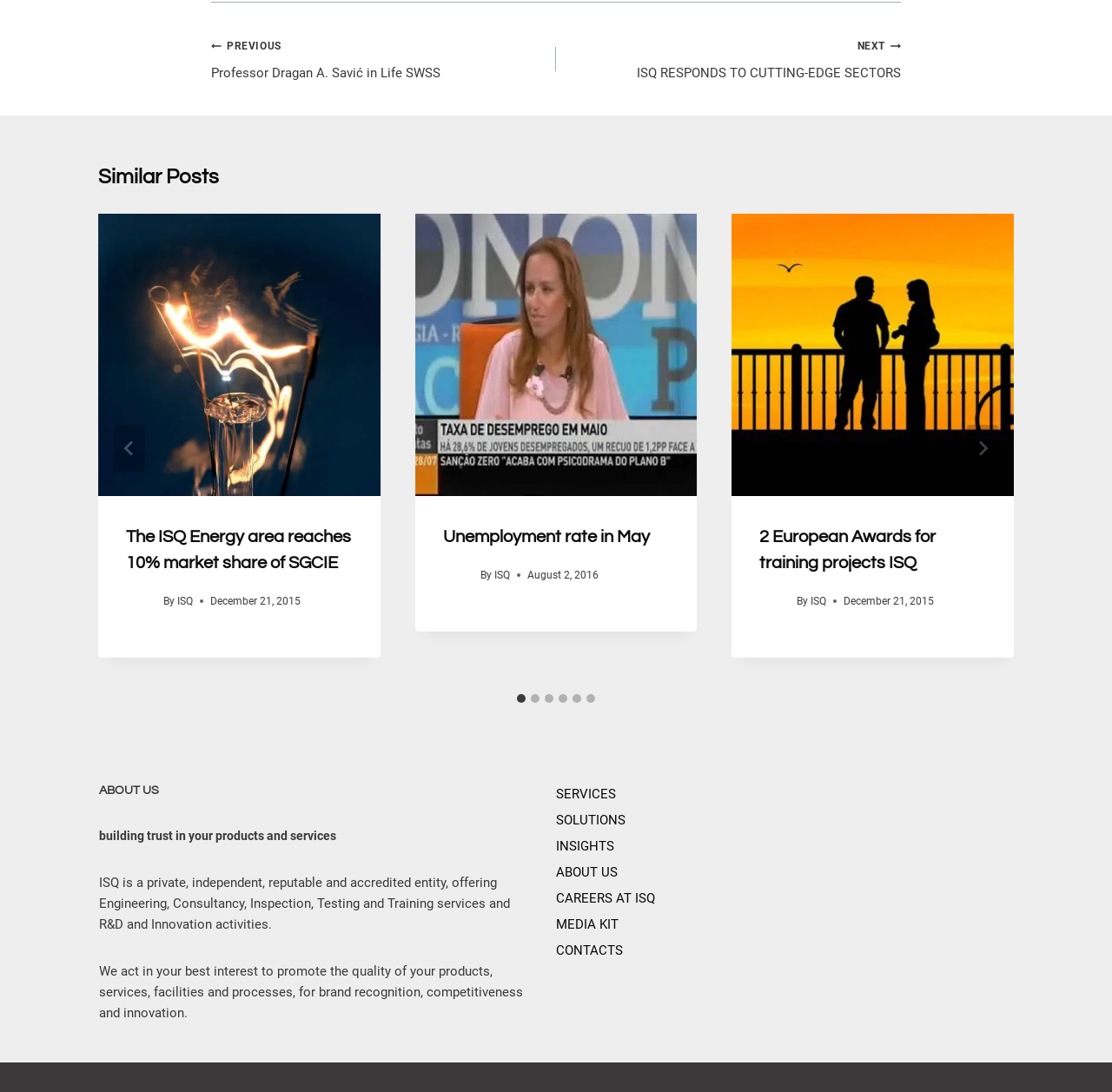What is the main purpose of the 'ABOUT US' section?
Answer the question with as much detail as possible.

The 'ABOUT US' section is designed to provide users with information about ISQ, including its mission, values, and services. This section aims to give users a better understanding of the company and its goals.